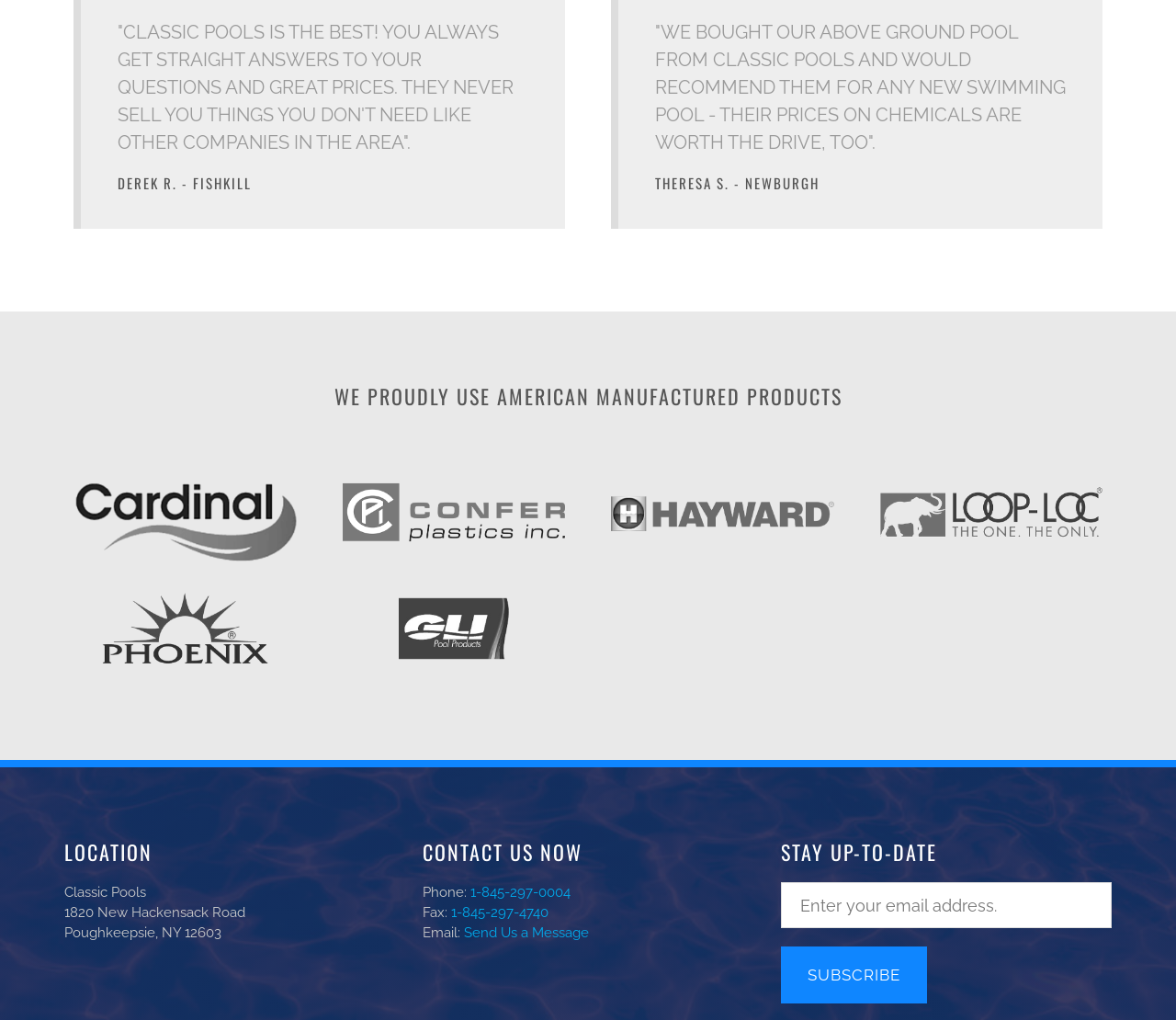Determine the bounding box coordinates of the UI element described by: "name="email" placeholder="Enter your email address."".

[0.664, 0.865, 0.945, 0.91]